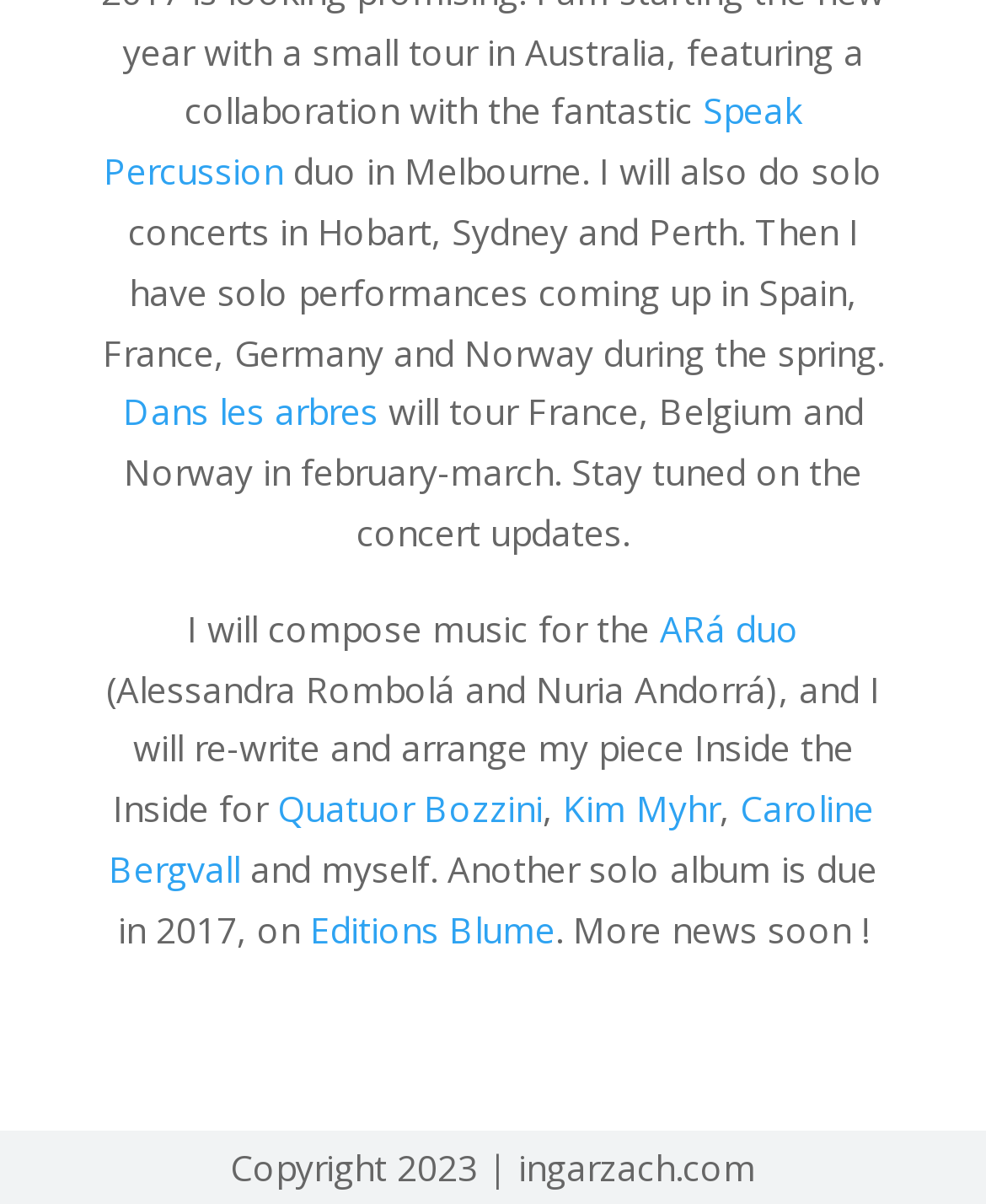What is the musician composing music for?
Using the image as a reference, give an elaborate response to the question.

The text states 'I will compose music for the ARá duo.' This indicates that the musician is composing music for the ARá duo.